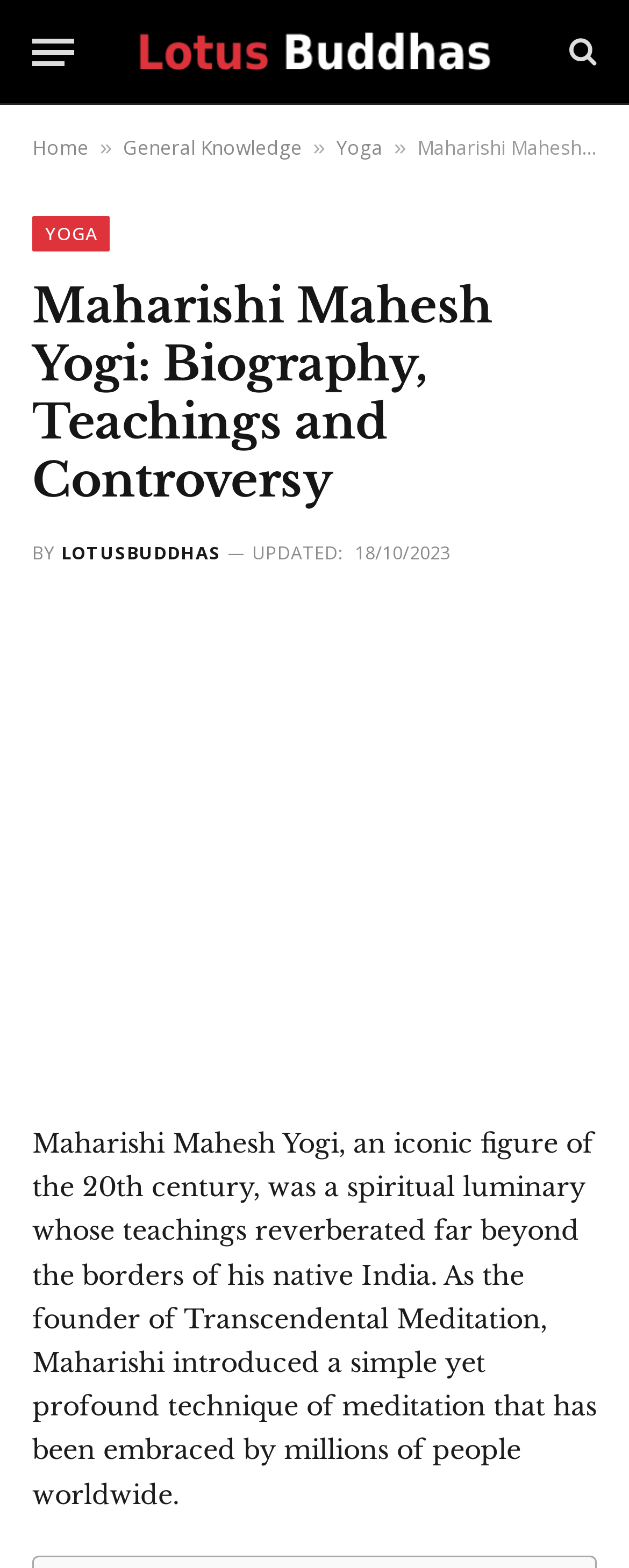Kindly determine the bounding box coordinates for the clickable area to achieve the given instruction: "Go to the Home page".

[0.051, 0.085, 0.141, 0.103]